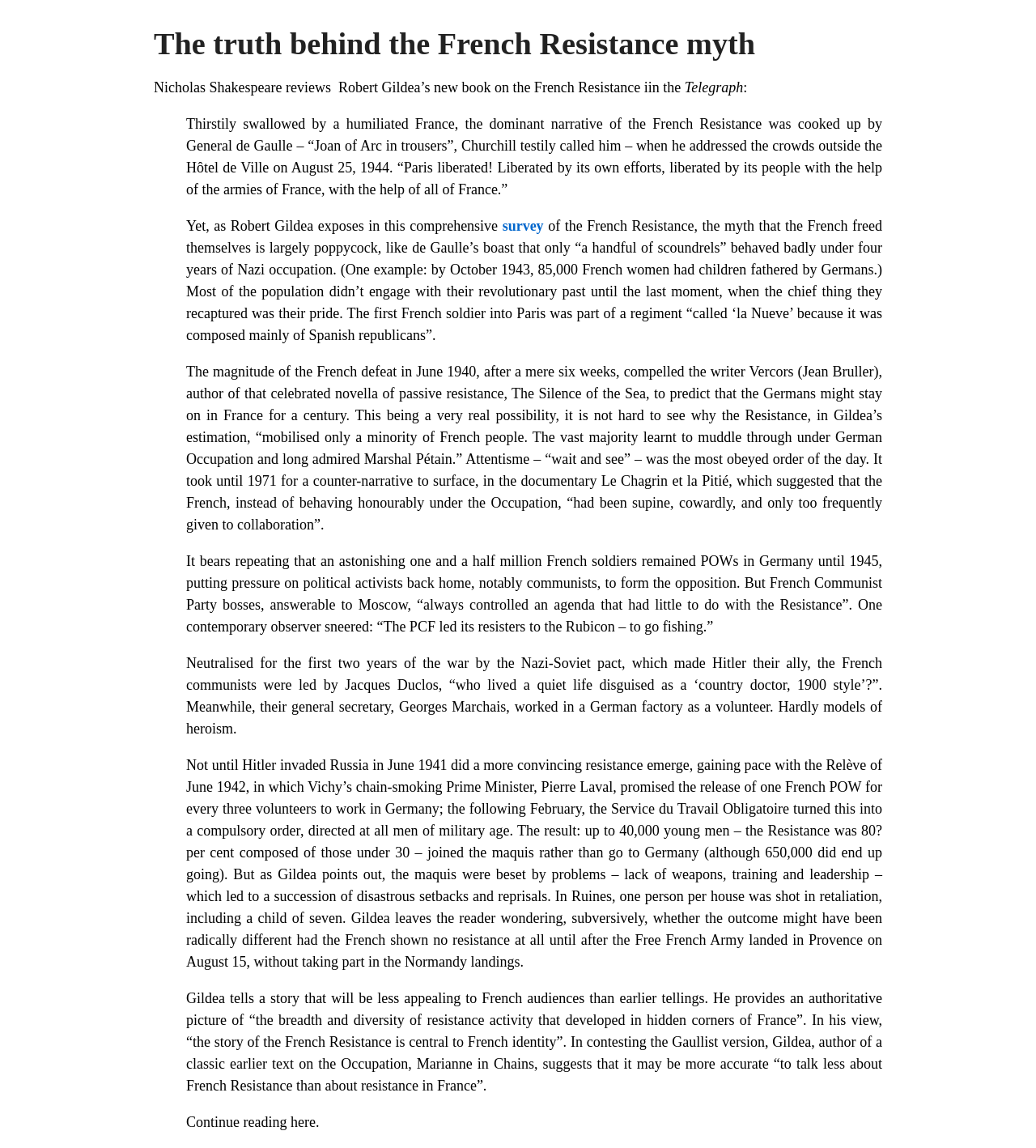Give an in-depth explanation of the webpage layout and content.

The webpage is an article review about a book on the French Resistance during World War II. At the top, there is a heading that reads "The truth behind the French Resistance myth". Below the heading, there is a brief introduction to the book review, mentioning the author Nicholas Shakespeare and the publication Telegraph. 

The main content of the article is a lengthy review of the book, which challenges the traditional narrative of the French Resistance. The review is divided into several paragraphs, each discussing different aspects of the book's findings. The text is dense and informative, with quotes from the book and historical facts. 

Throughout the review, there are no images or other multimedia elements. The text is the primary focus, with a clear and organized structure. The reviewer provides a detailed summary of the book's arguments, including the myth of the French Resistance, the role of General de Gaulle, and the complexities of the French people's behavior during the war. 

At the bottom of the page, there is a call to action, "Continue reading here", suggesting that the review is only a preview of the full article.